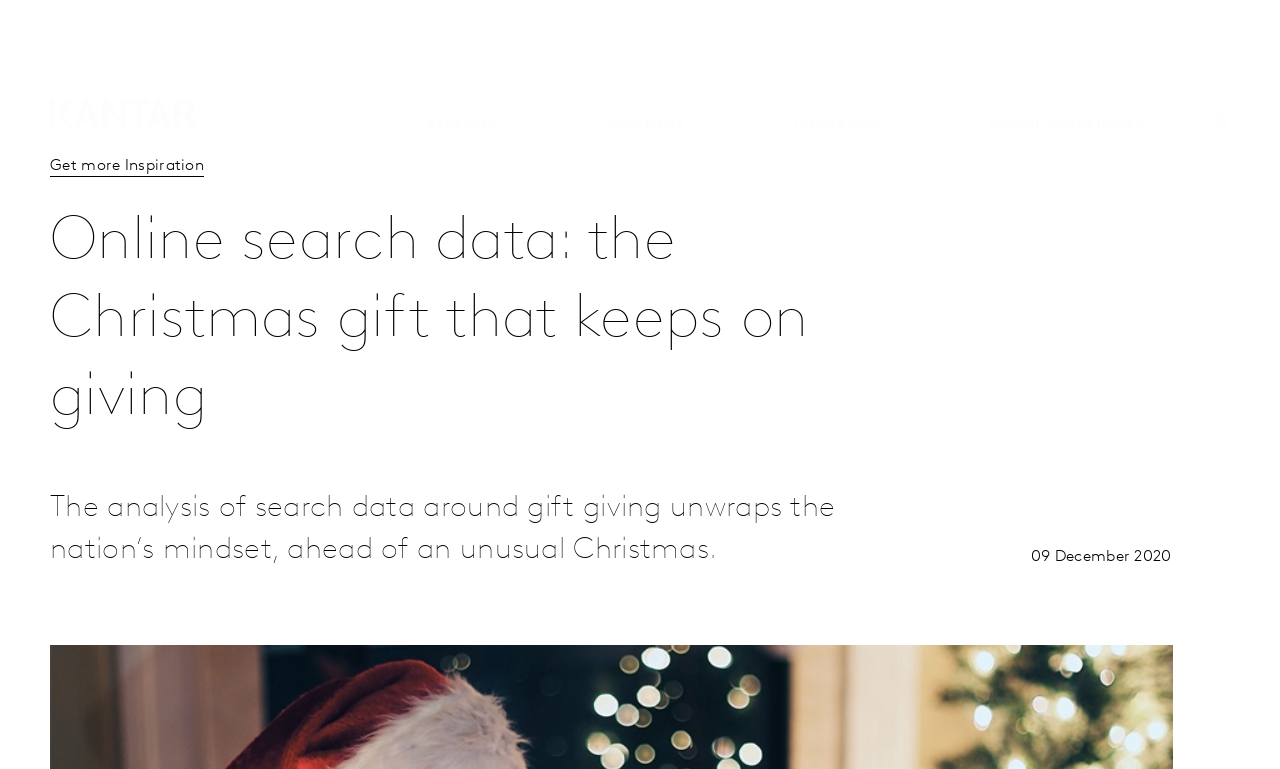Please find and generate the text of the main heading on the webpage.

Online search data: the Christmas gift that keeps on giving